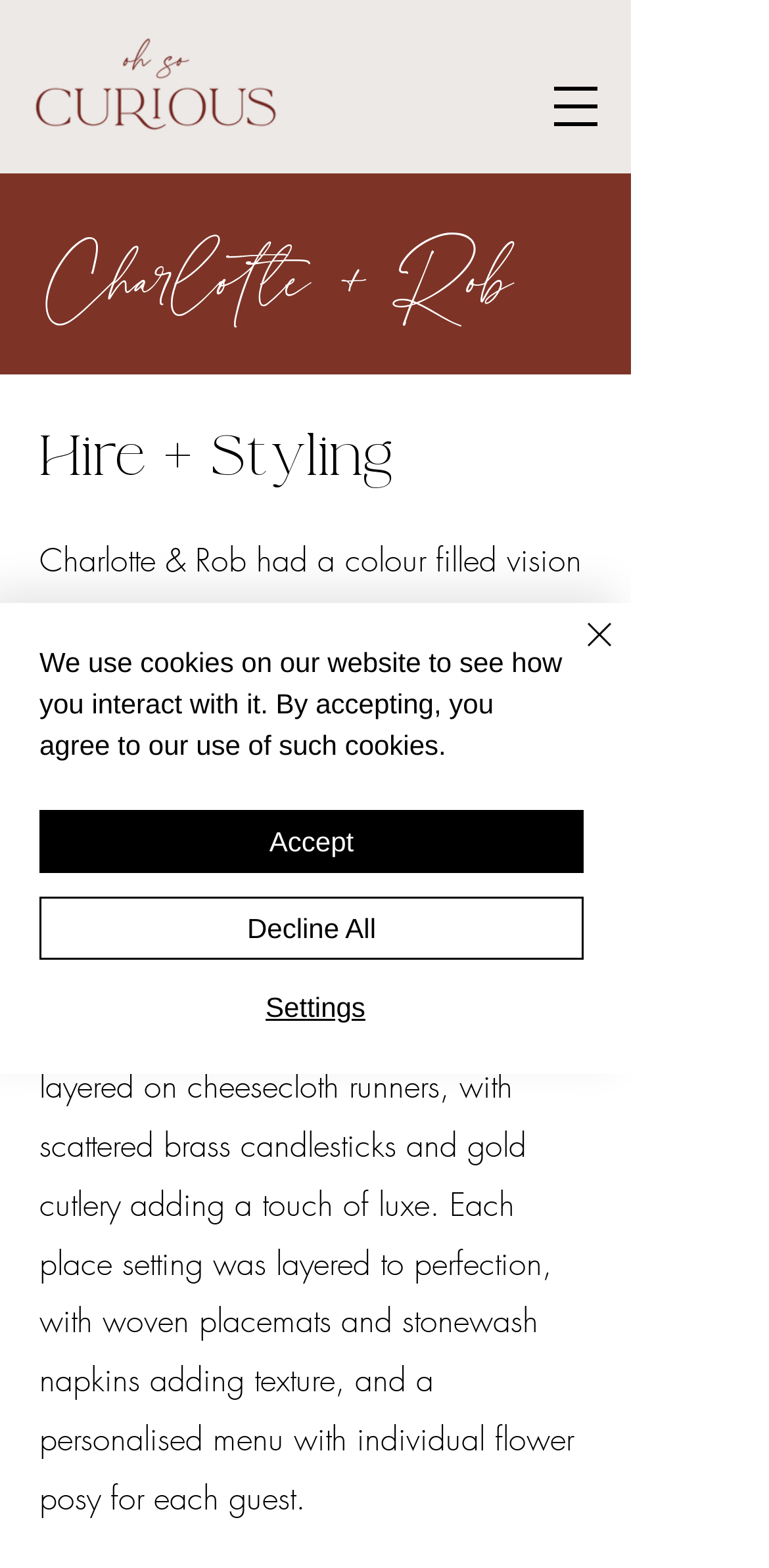Using the details from the image, please elaborate on the following question: What type of decoration was used on the tables?

I inferred this answer by reading the text 'Flower garlands ran along each table...' on the webpage, which describes the decoration used on the tables.